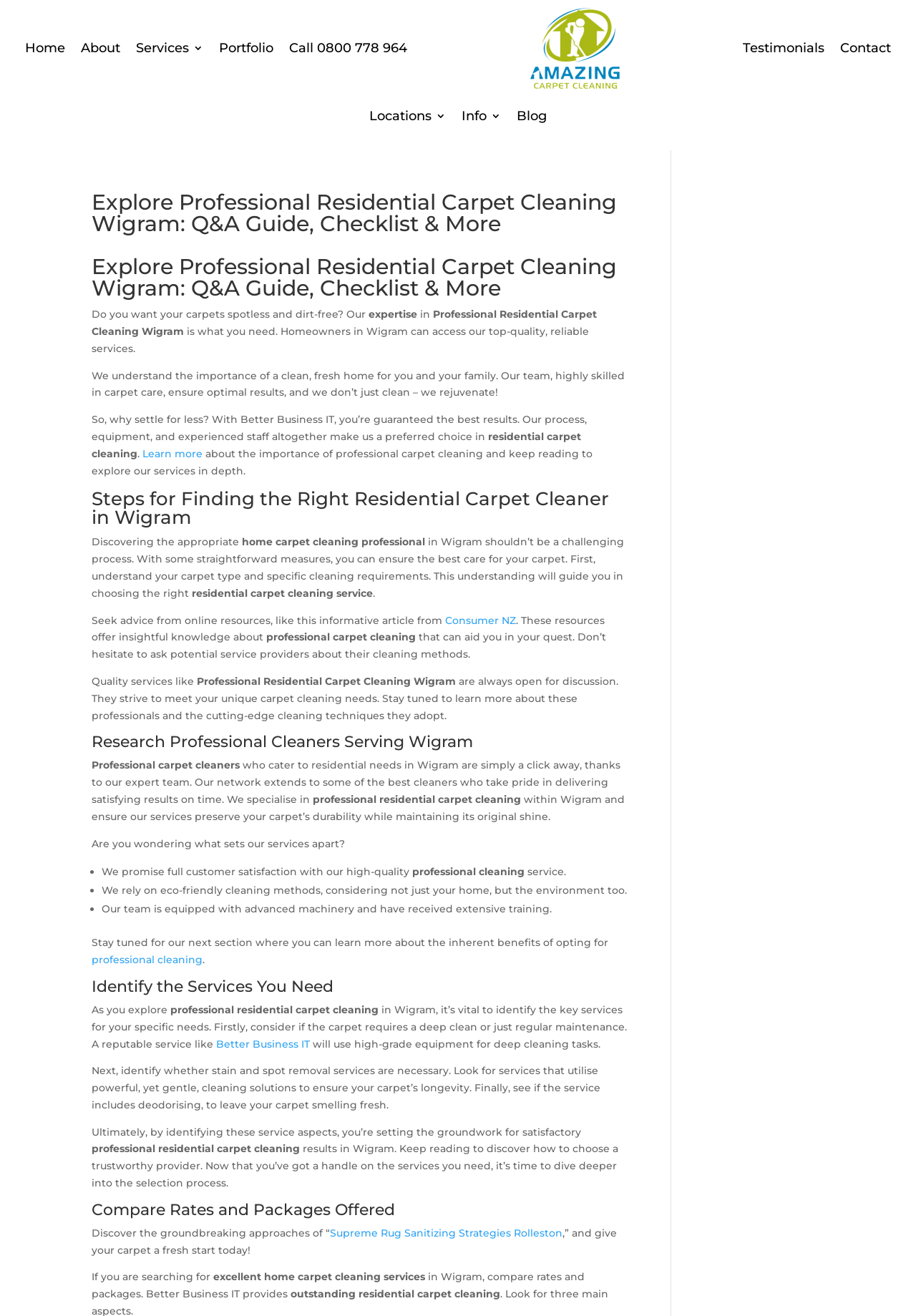Please answer the following question using a single word or phrase: 
What is the main topic of this webpage?

Residential Carpet Cleaning Wigram